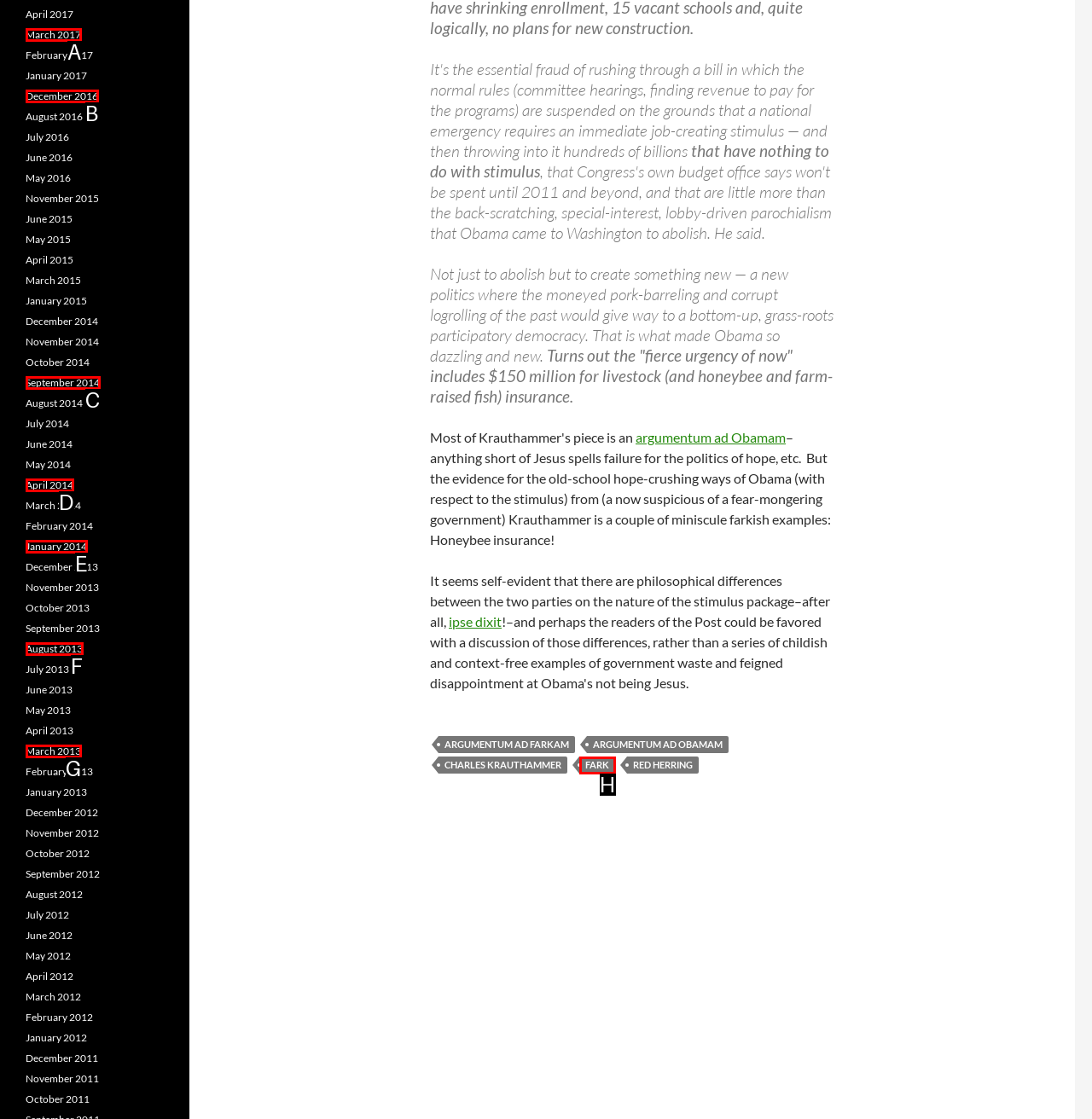Choose the option that matches the following description: Fark
Answer with the letter of the correct option.

H